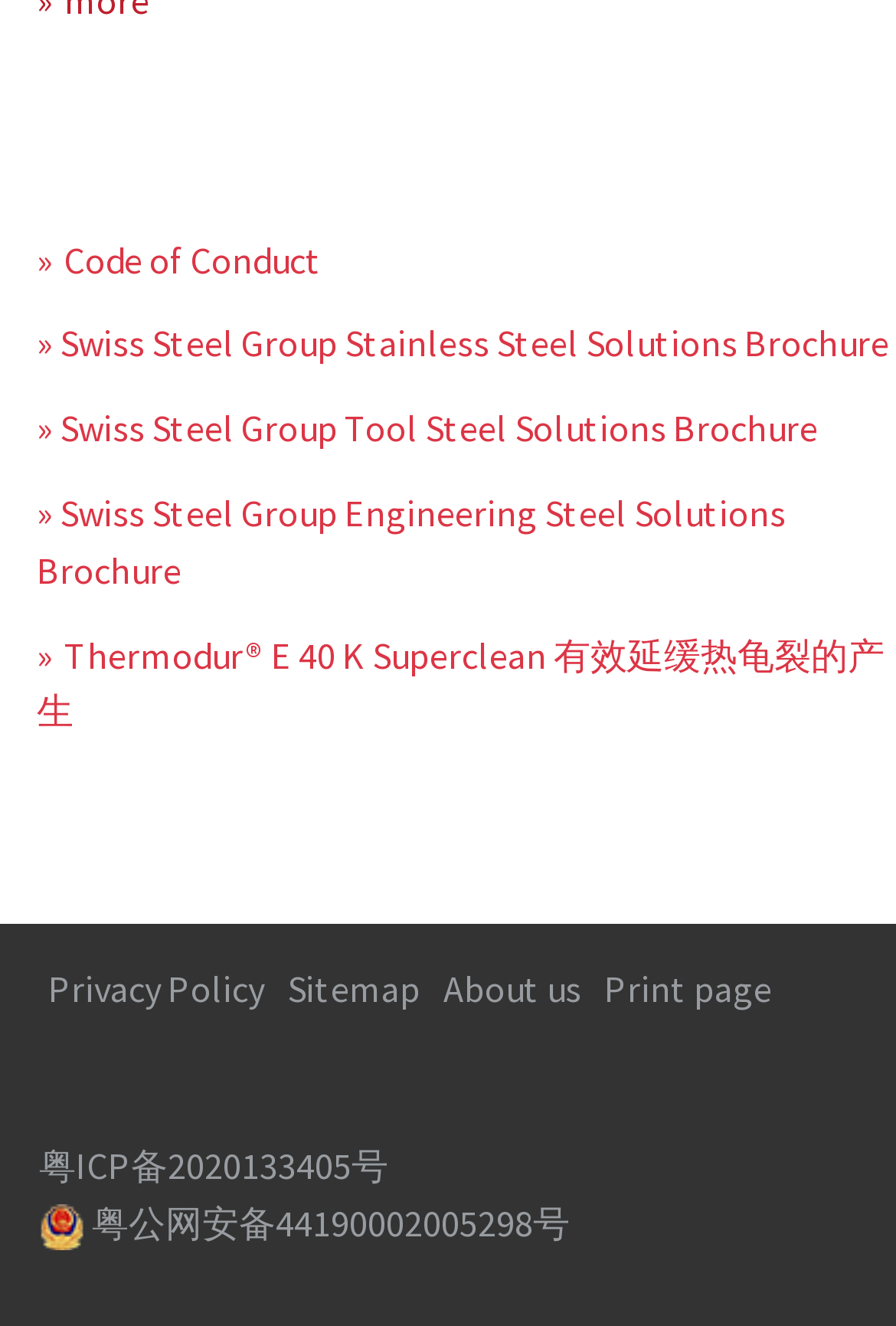Please pinpoint the bounding box coordinates for the region I should click to adhere to this instruction: "View the Public link".

None